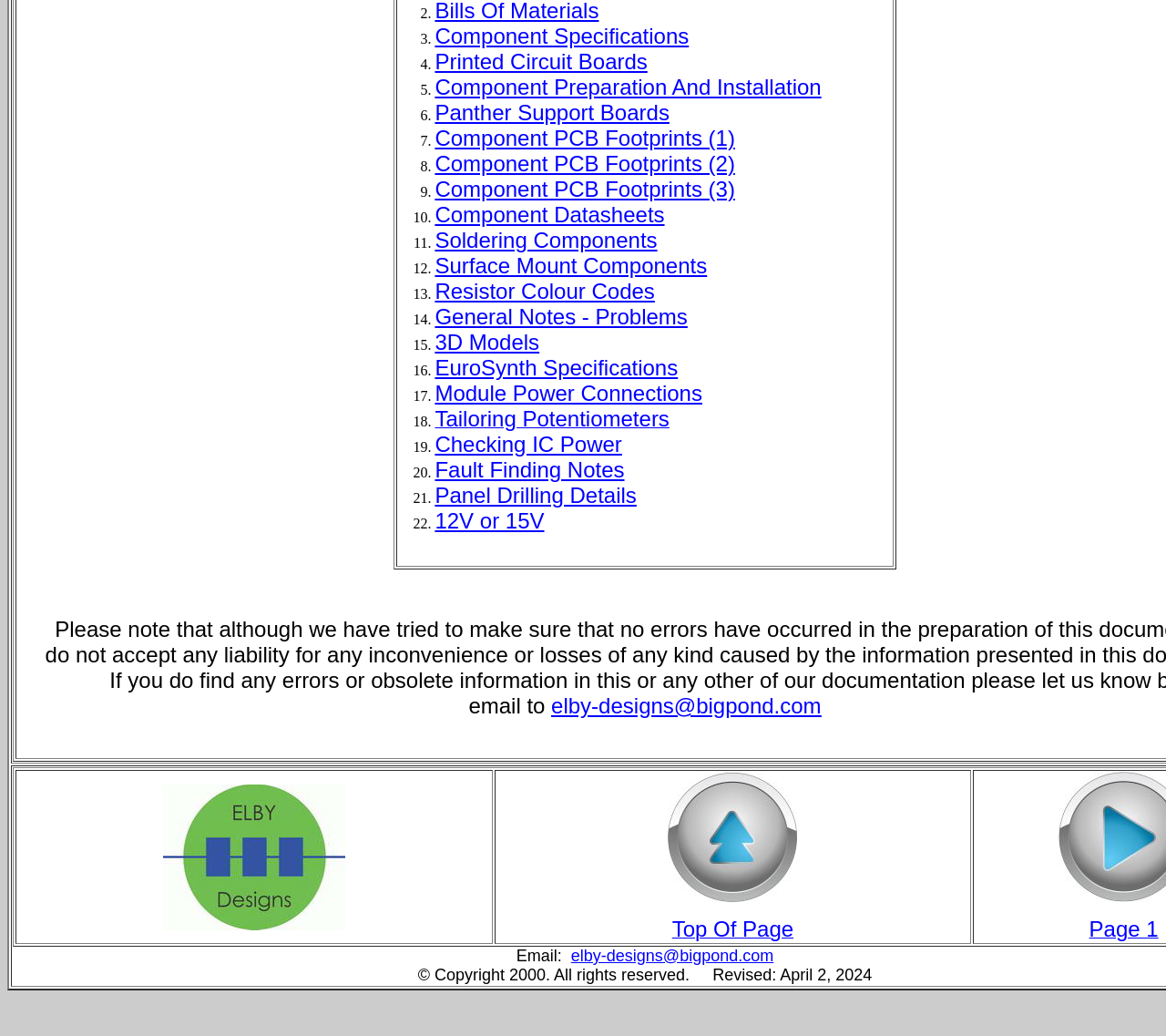Find the bounding box coordinates for the HTML element described as: "Soldering Components". The coordinates should consist of four float values between 0 and 1, i.e., [left, top, right, bottom].

[0.373, 0.22, 0.564, 0.244]